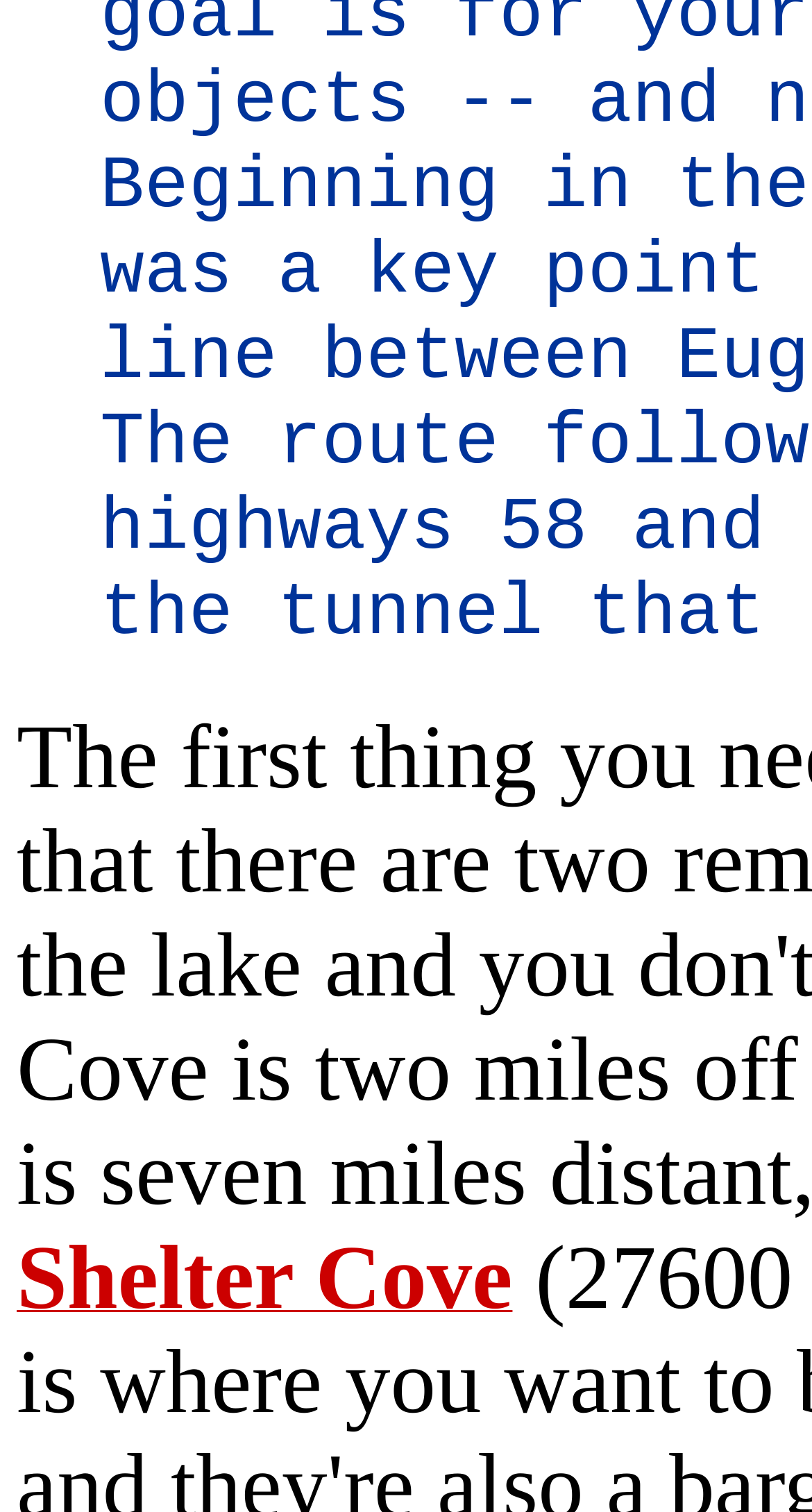Using the webpage screenshot, locate the HTML element that fits the following description and provide its bounding box: "Jim Fineran".

None